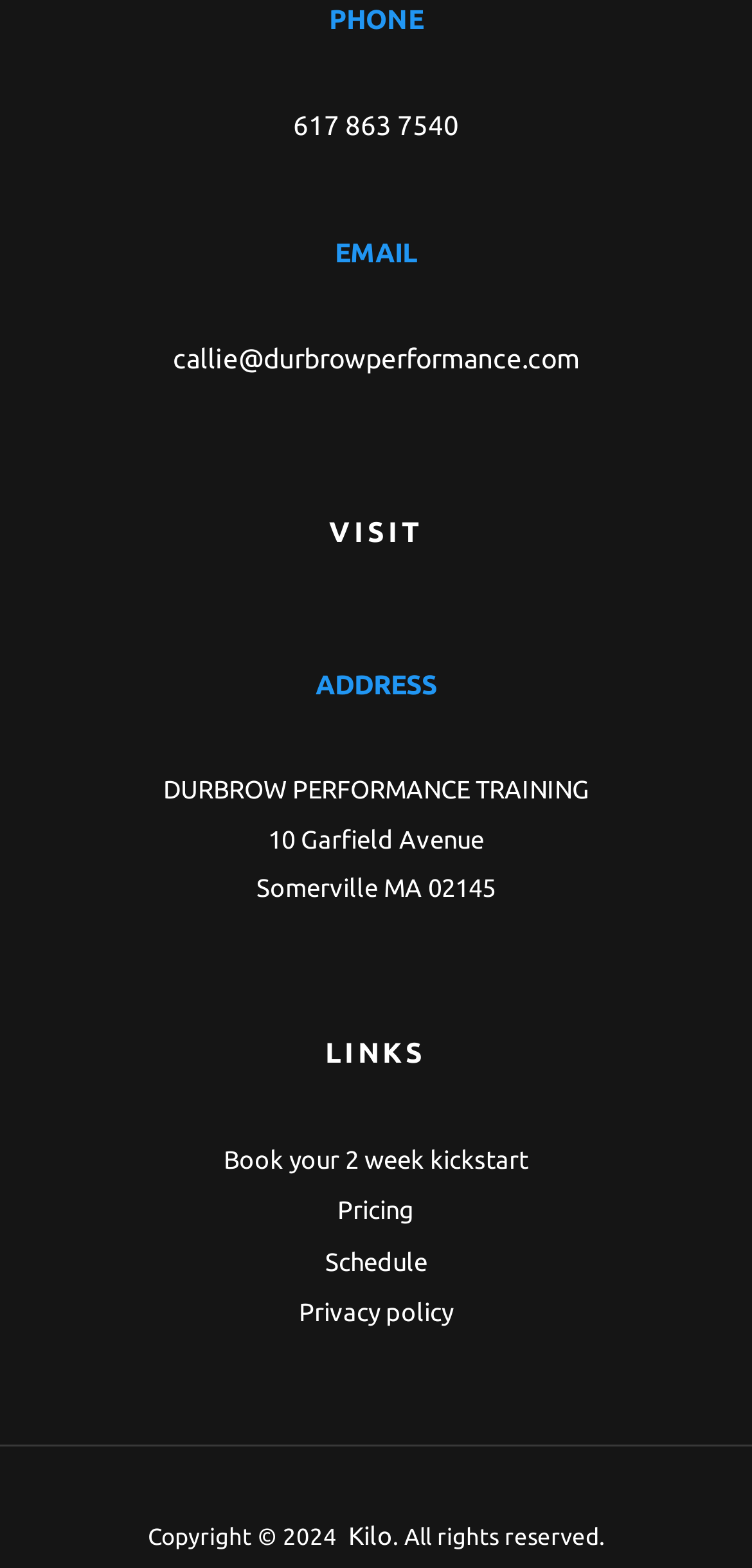What is the address of DURBROW PERFORMANCE TRAINING?
Based on the content of the image, thoroughly explain and answer the question.

I found the address by looking at the footer section of the webpage, where it is listed as a link with the text 'DURBROW PERFORMANCE TRAINING 10 Garfield Avenue Somerville MA 02145'.